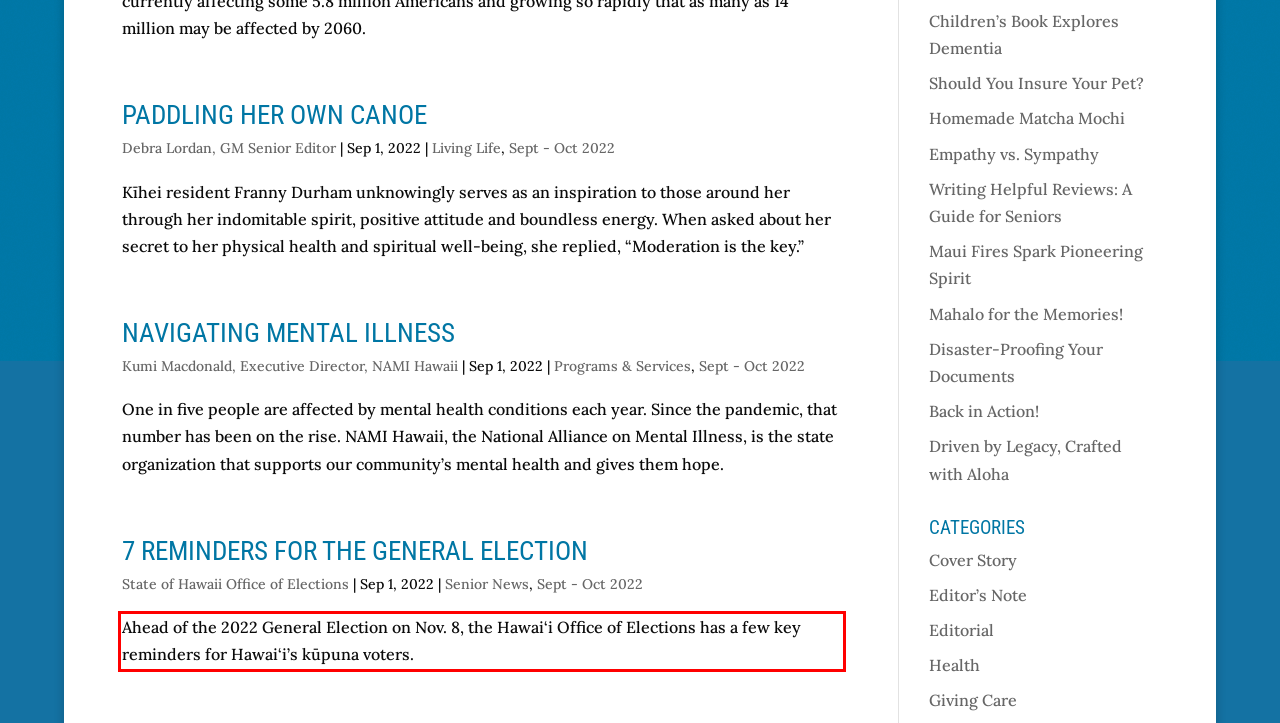Please look at the webpage screenshot and extract the text enclosed by the red bounding box.

Ahead of the 2022 General Election on Nov. 8, the Hawai‘i Office of Elections has a few key reminders for Hawai‘i’s kūpuna voters.